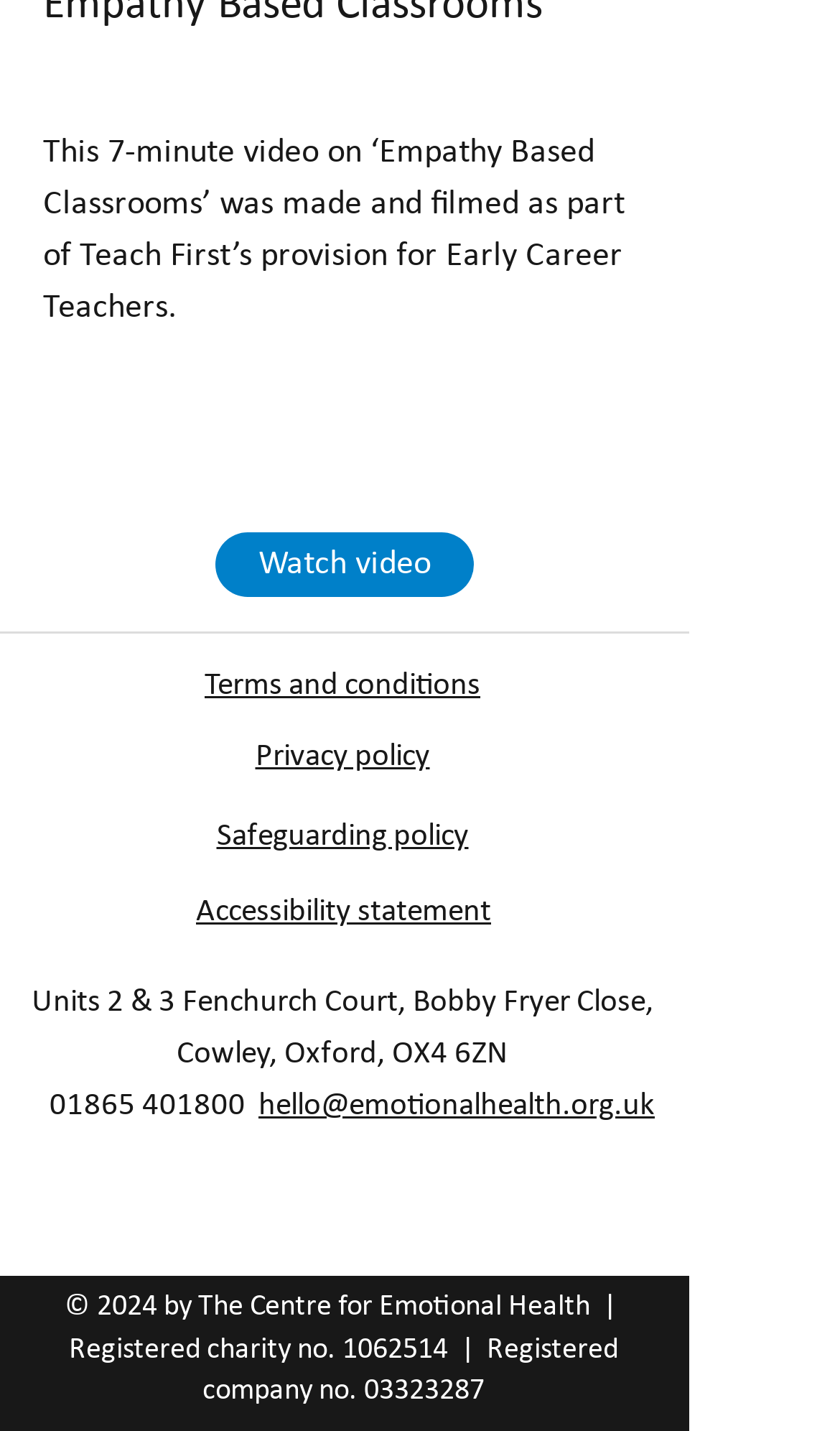Could you provide the bounding box coordinates for the portion of the screen to click to complete this instruction: "Explore the 'HOW TO USE FACE OIL IN SKINCARE ROUTINE: TIPS AND TRICKS FOR A GLOWING COMPLEXION' article"?

None